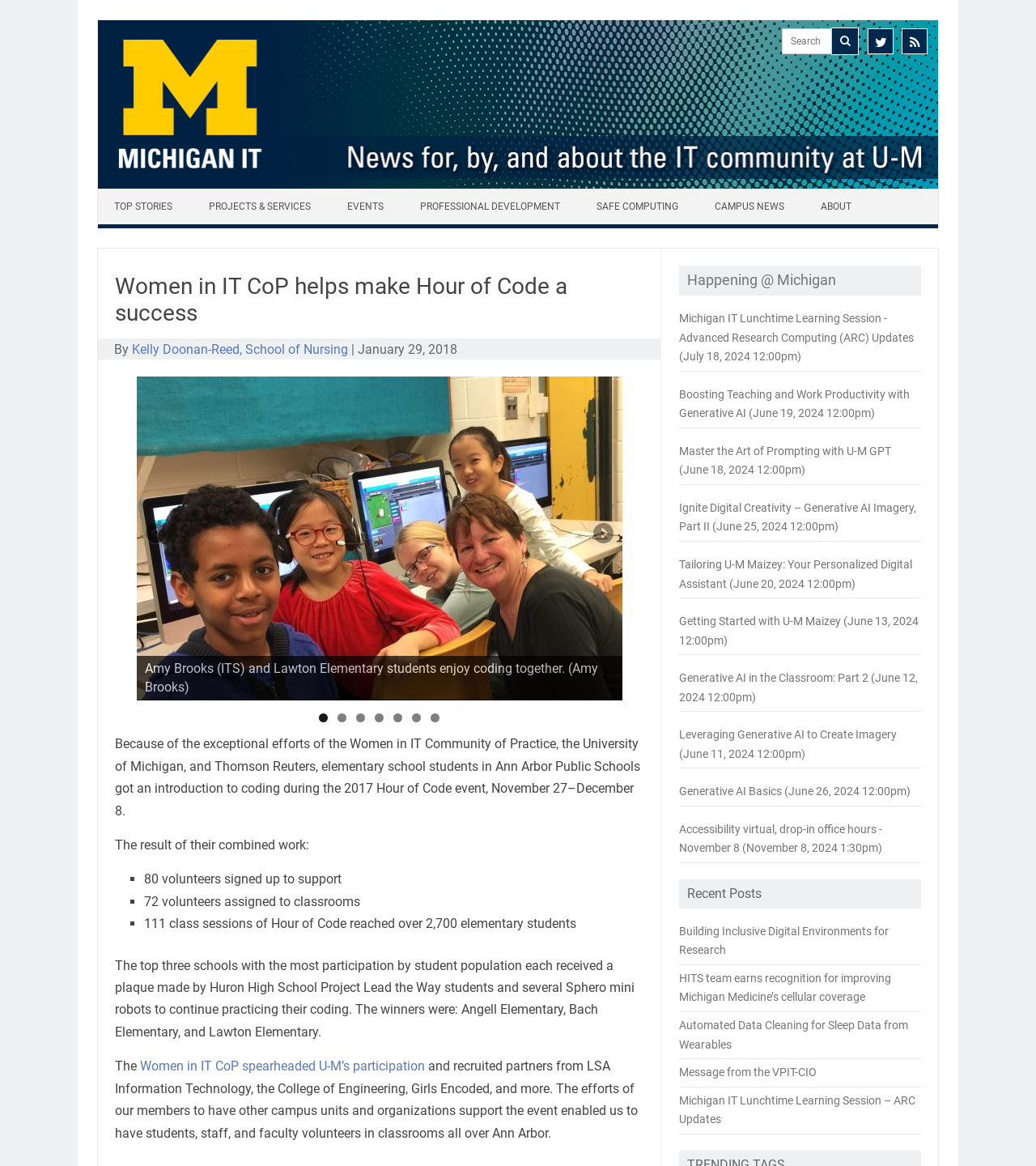Bounding box coordinates are given in the format (top-left x, top-left y, bottom-right x, bottom-right y). All values should be floating point numbers between 0 and 1. Provide the bounding box coordinate for the UI element described as: Safe Computing

[0.56, 0.162, 0.674, 0.192]